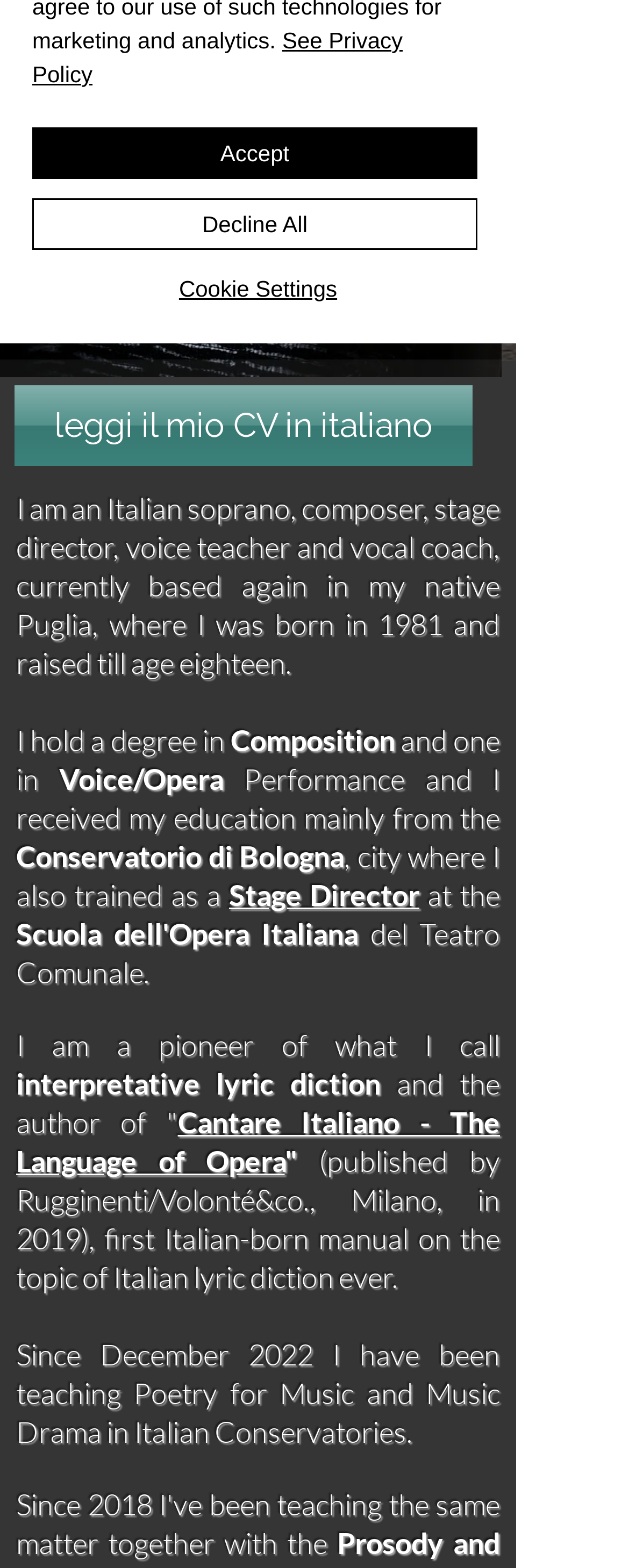Using the description "name="contact"", locate and provide the bounding box of the UI element.

None